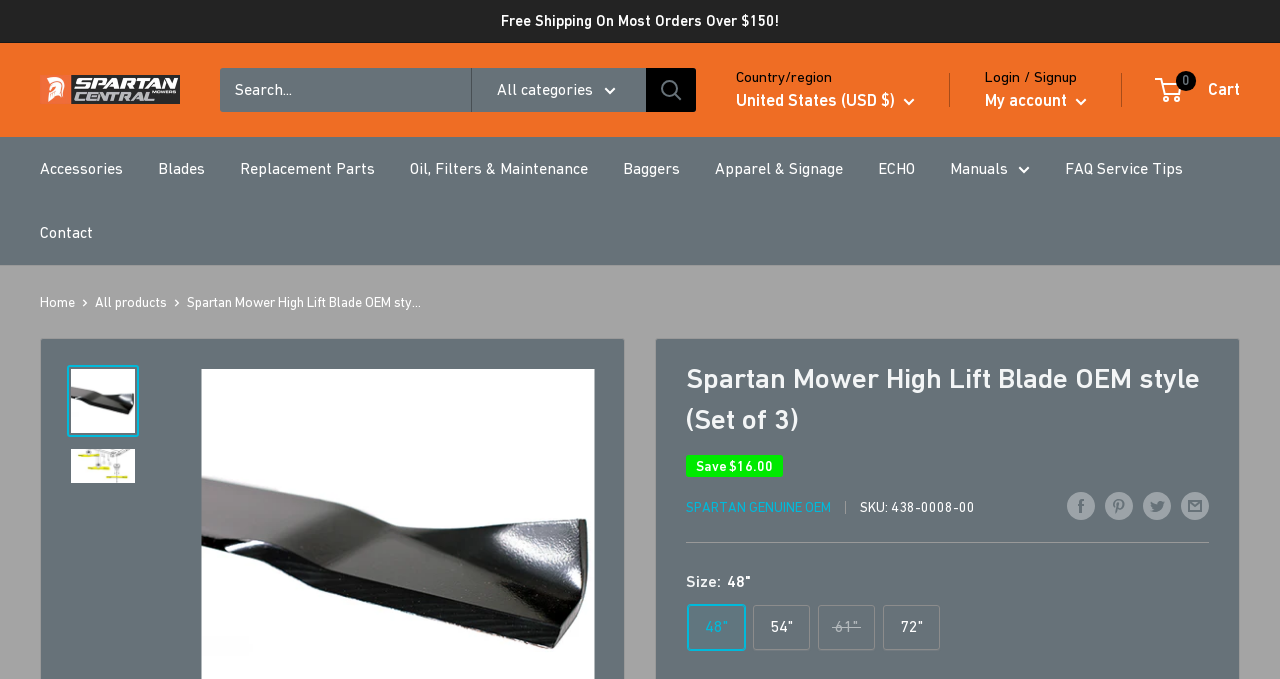From the screenshot, find the bounding box of the UI element matching this description: "FAQ Service Tips". Supply the bounding box coordinates in the form [left, top, right, bottom], each a float between 0 and 1.

[0.832, 0.227, 0.924, 0.271]